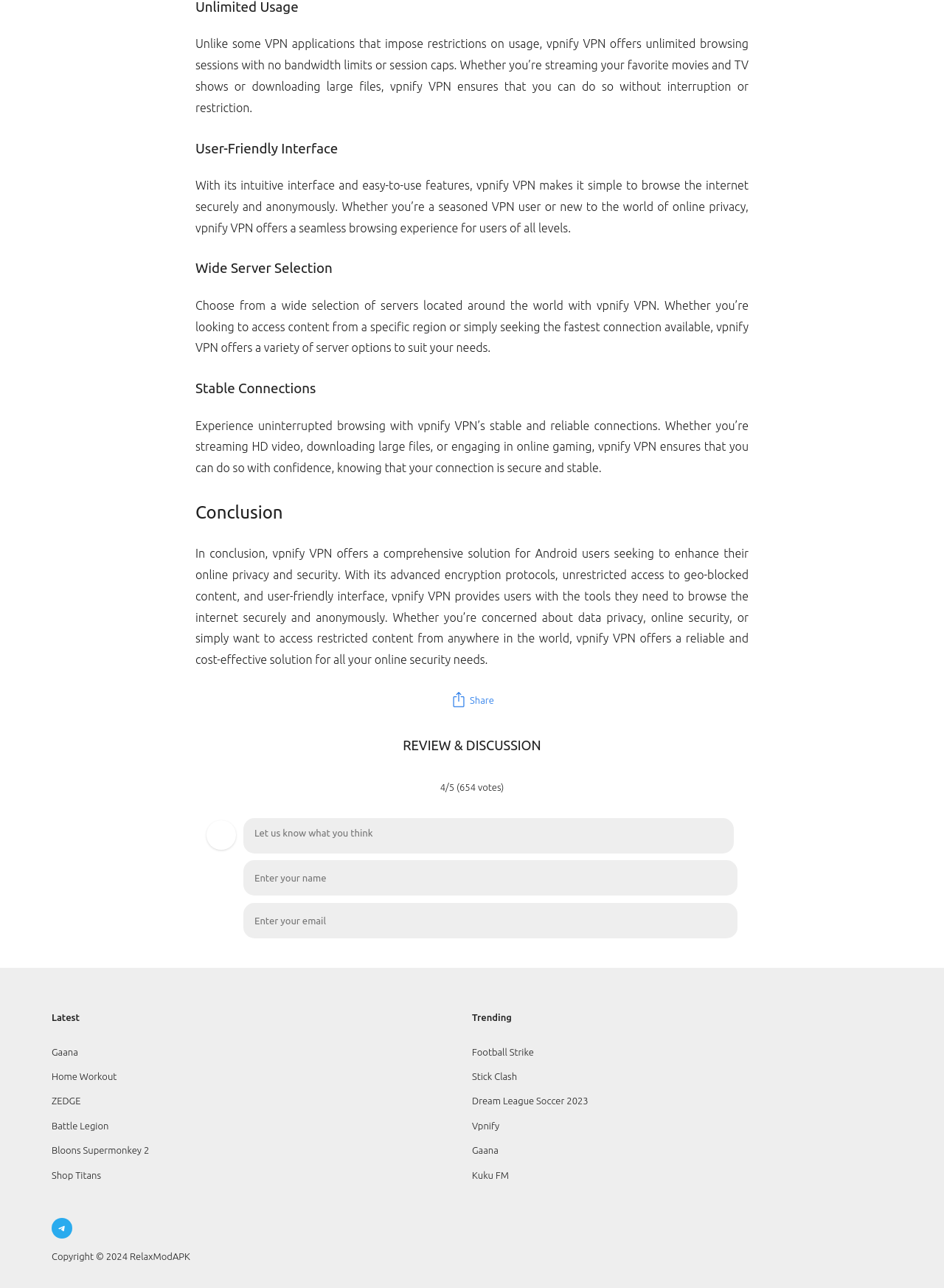Answer the question below with a single word or a brief phrase: 
How many servers can you choose from with vpnify VPN?

A wide selection